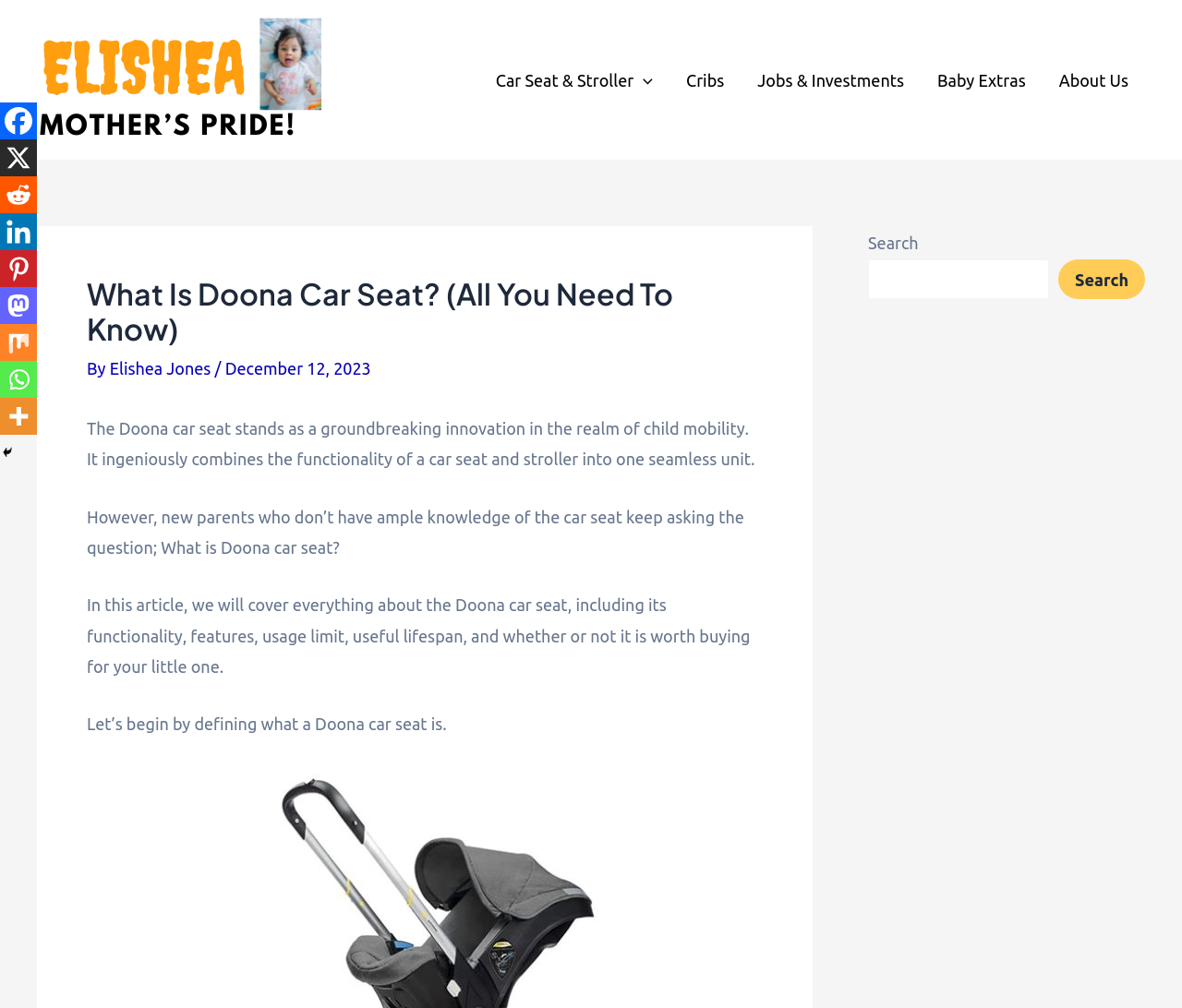Please predict the bounding box coordinates of the element's region where a click is necessary to complete the following instruction: "Search for something". The coordinates should be represented by four float numbers between 0 and 1, i.e., [left, top, right, bottom].

[0.734, 0.257, 0.888, 0.297]